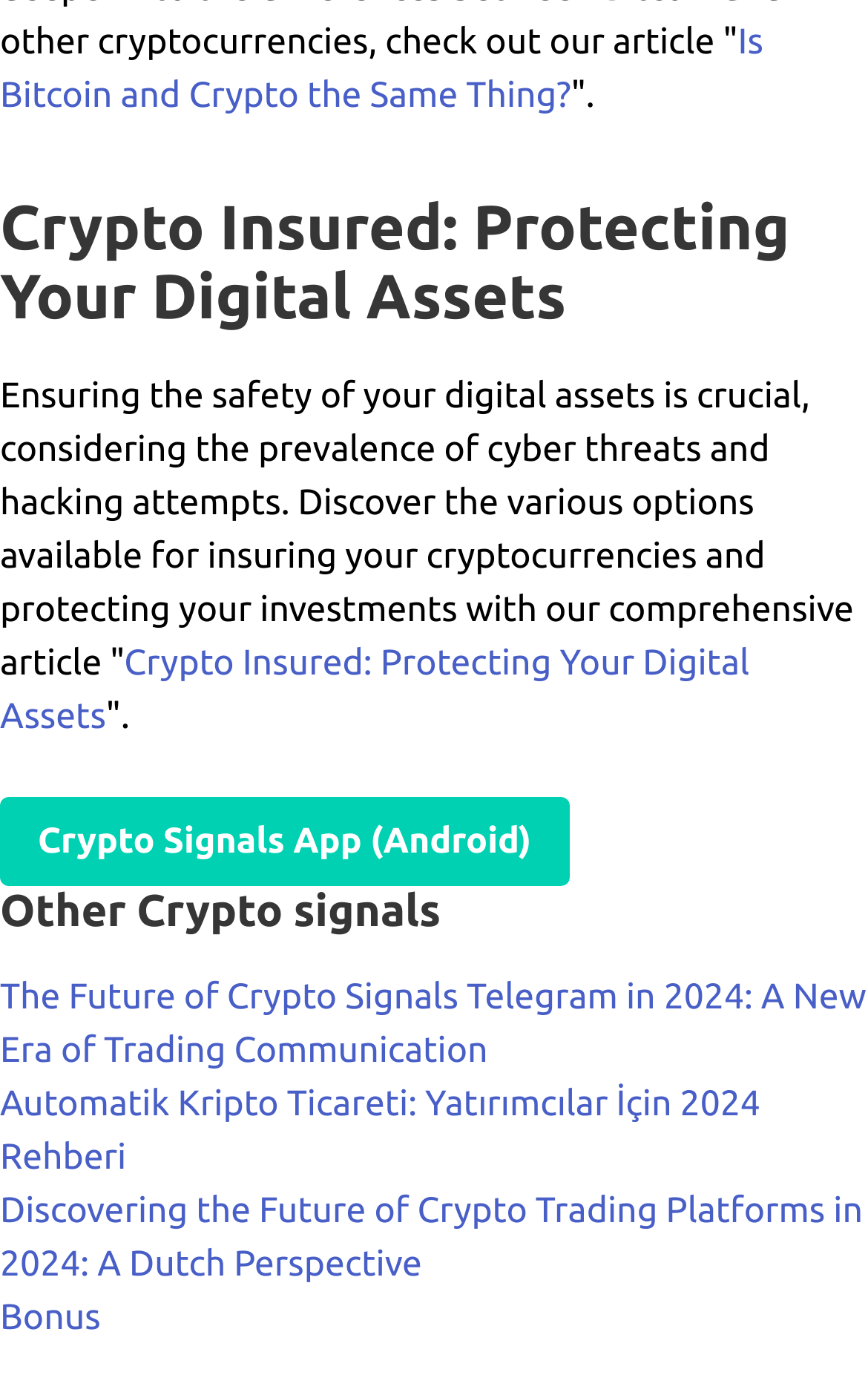What is the theme of the webpage?
Could you answer the question in a detailed manner, providing as much information as possible?

The webpage contains multiple articles and links related to cryptocurrencies, crypto trading, and crypto signals, suggesting that the overall theme of the webpage is cryptocurrency.